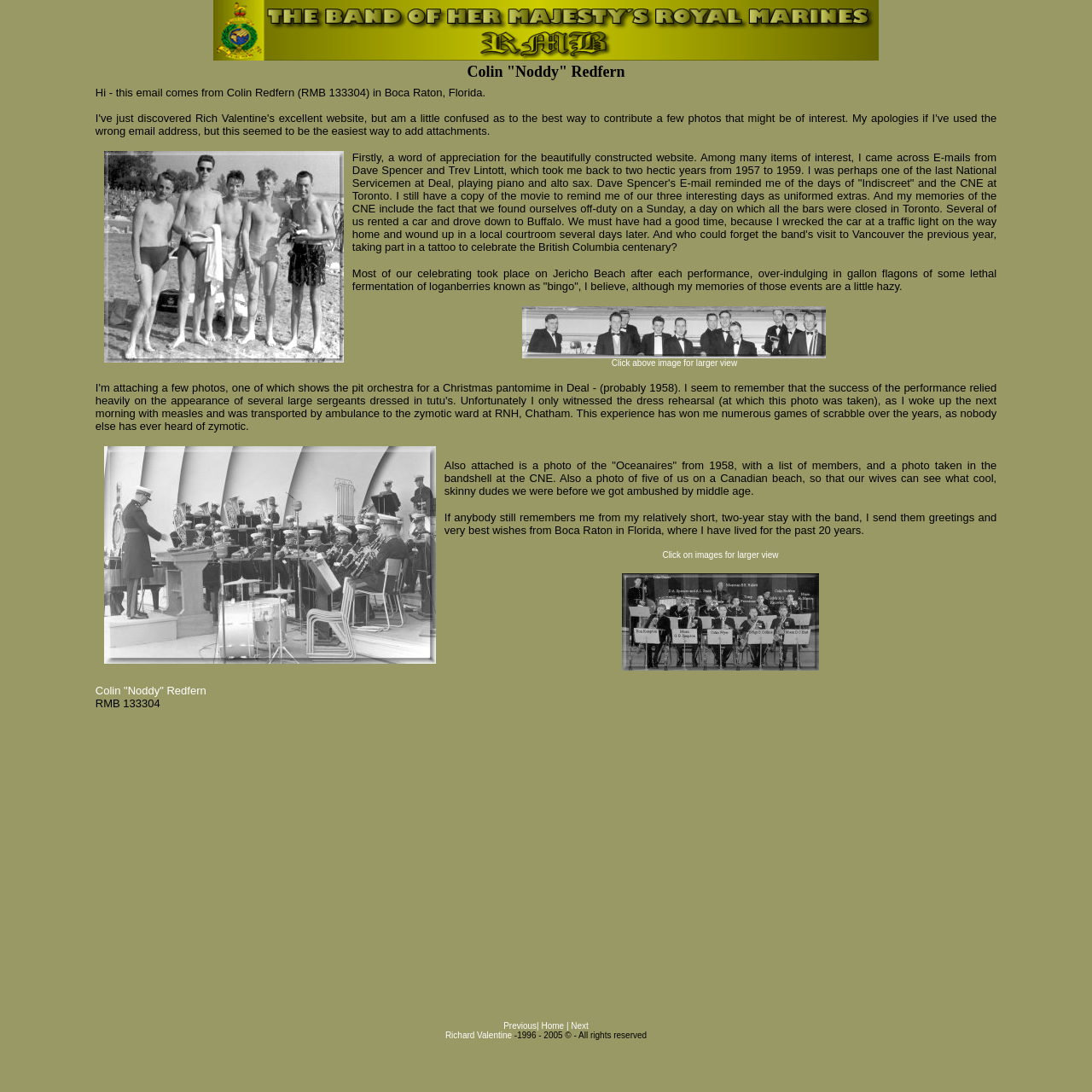What is the occasion of the band's visit to Vancouver?
From the image, provide a succinct answer in one word or a short phrase.

British Columbia centenary